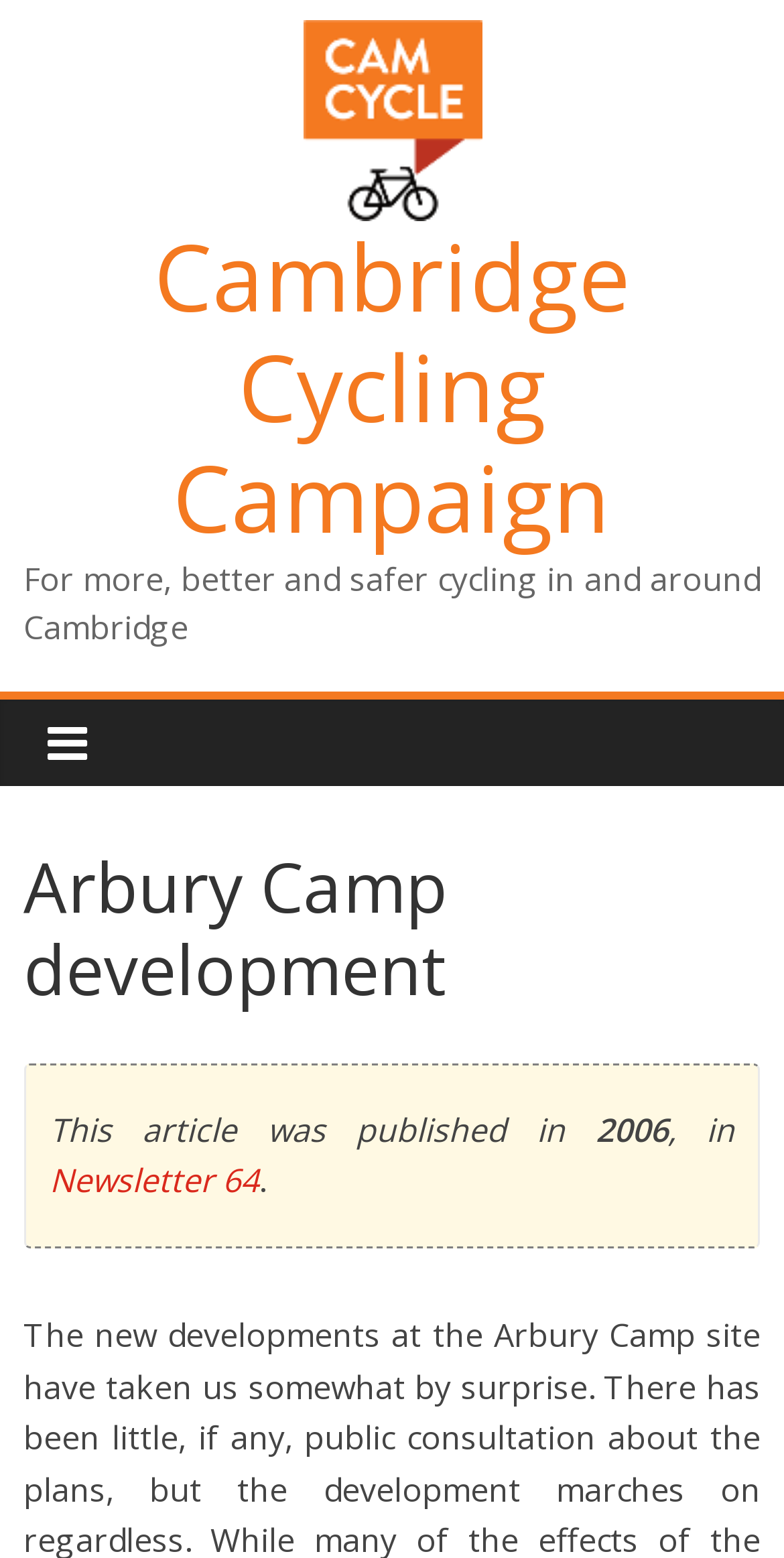What is the name of the campaign?
Look at the image and answer the question with a single word or phrase.

Cambridge Cycling Campaign